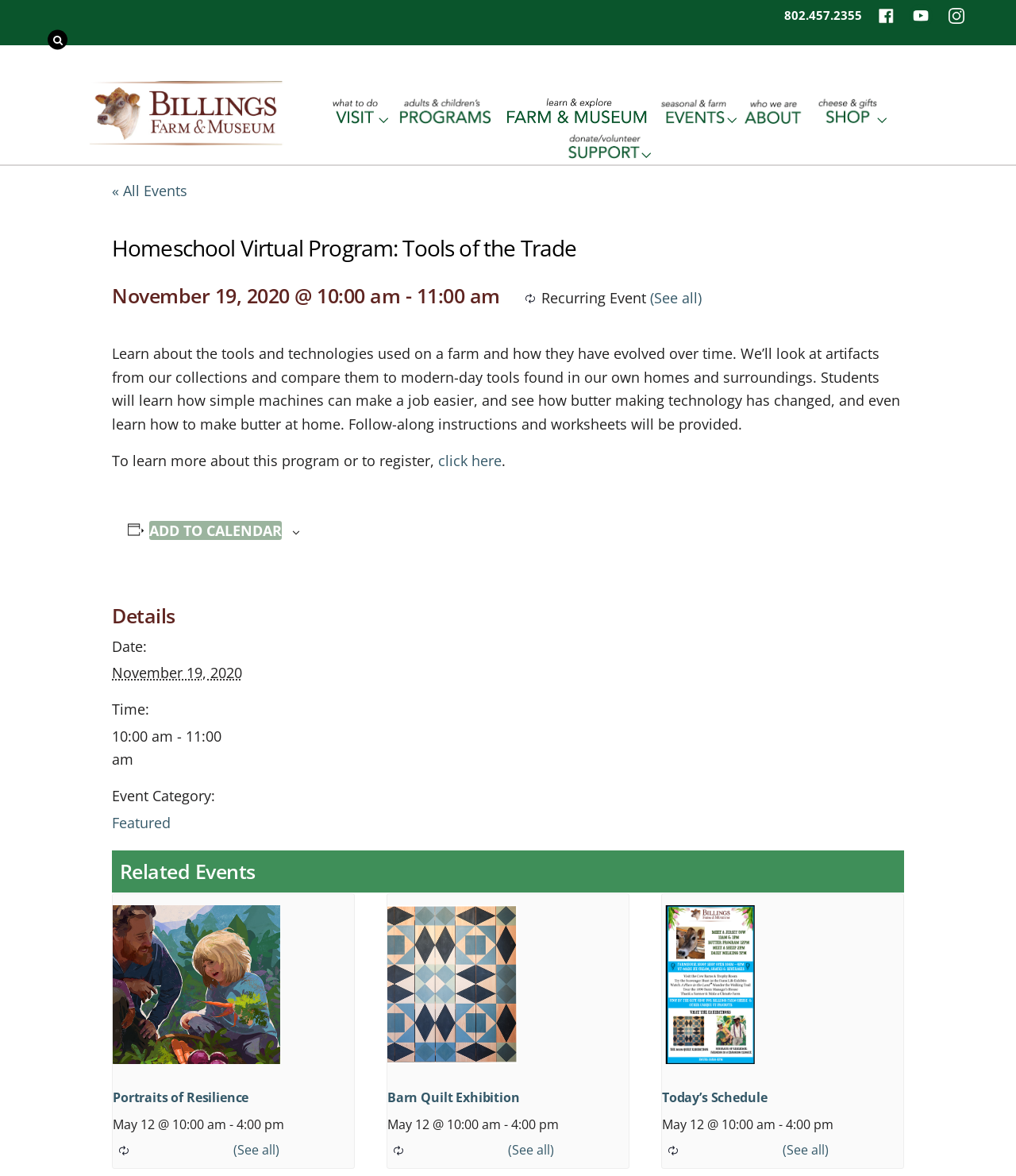Could you specify the bounding box coordinates for the clickable section to complete the following instruction: "Call Billings Farm"?

[0.772, 0.006, 0.849, 0.02]